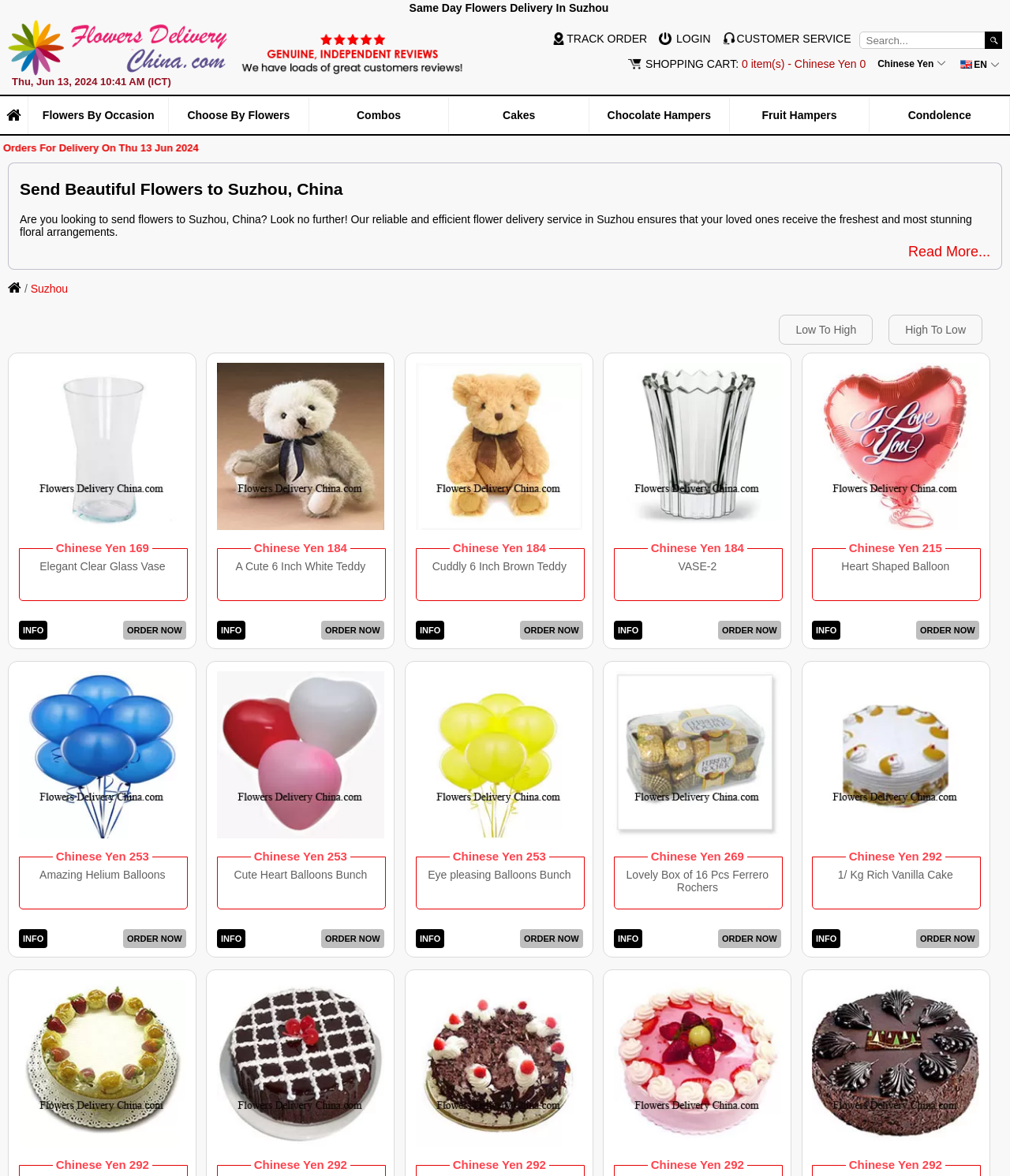Please determine the bounding box coordinates of the element to click on in order to accomplish the following task: "Track your order". Ensure the coordinates are four float numbers ranging from 0 to 1, i.e., [left, top, right, bottom].

[0.547, 0.027, 0.641, 0.038]